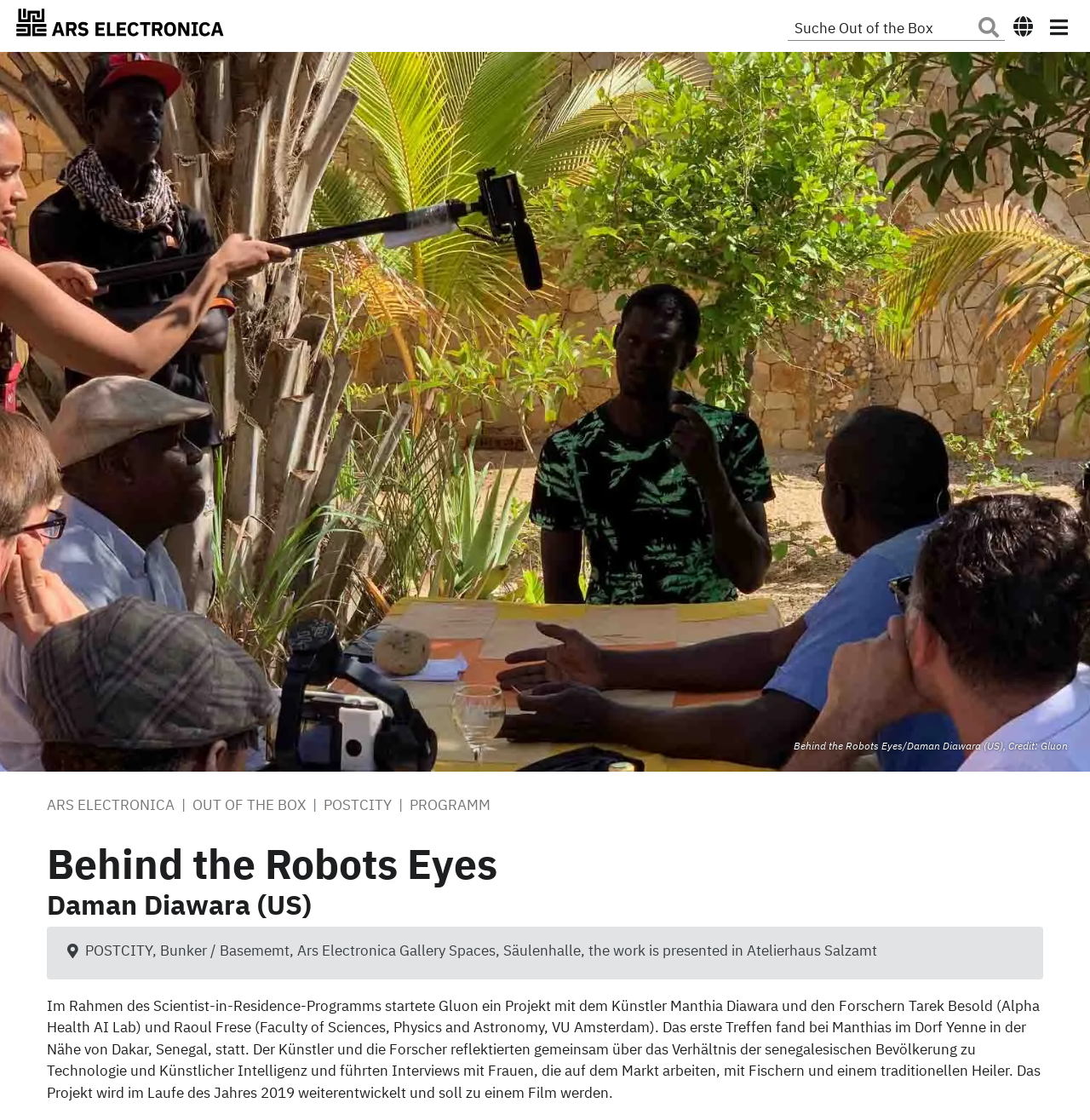Please provide the bounding box coordinates in the format (top-left x, top-left y, bottom-right x, bottom-right y). Remember, all values are floating point numbers between 0 and 1. What is the bounding box coordinate of the region described as: Suche Out of the Box

[0.897, 0.012, 0.918, 0.036]